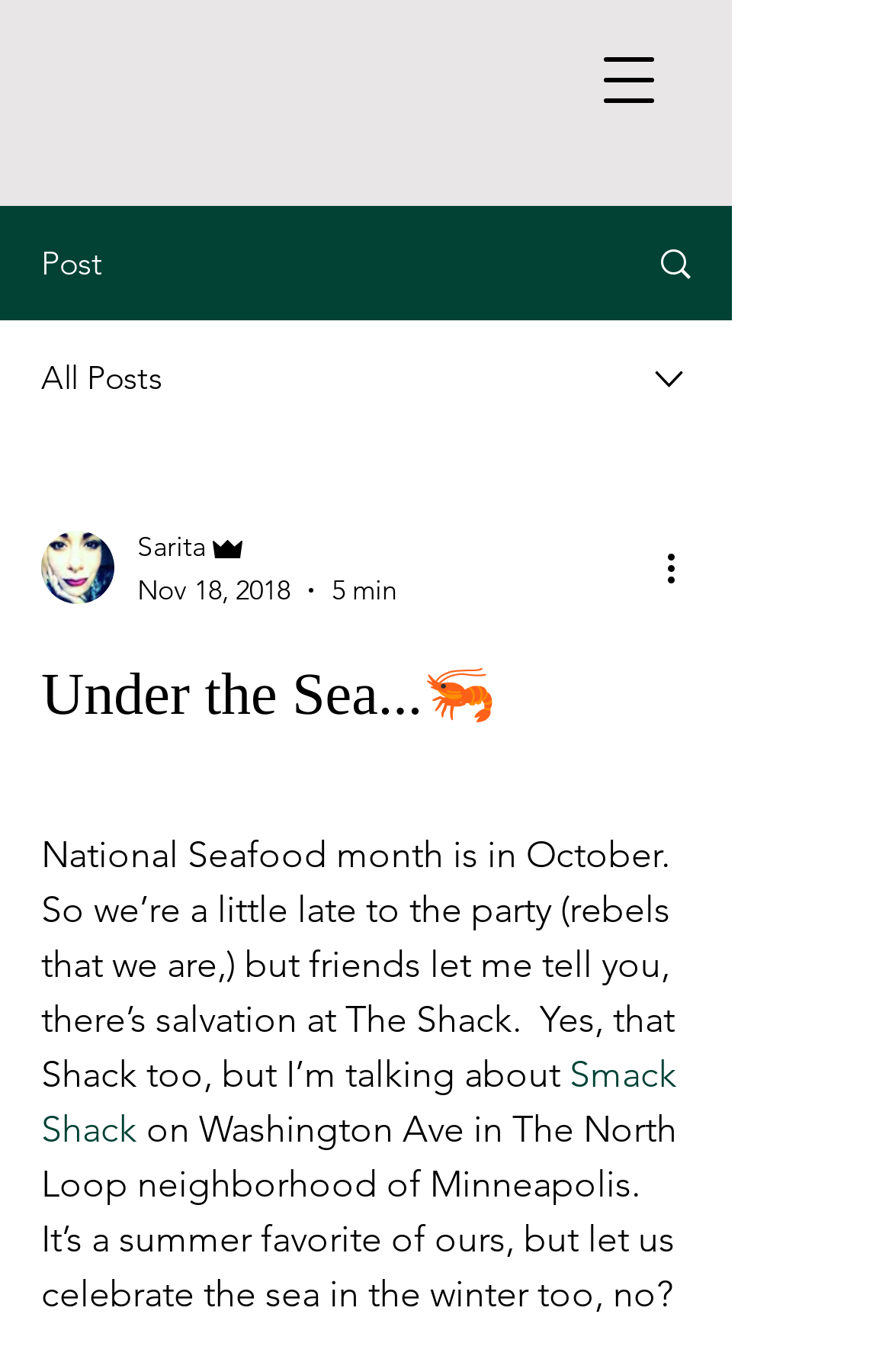Please identify and generate the text content of the webpage's main heading.

Under the Sea...🦐